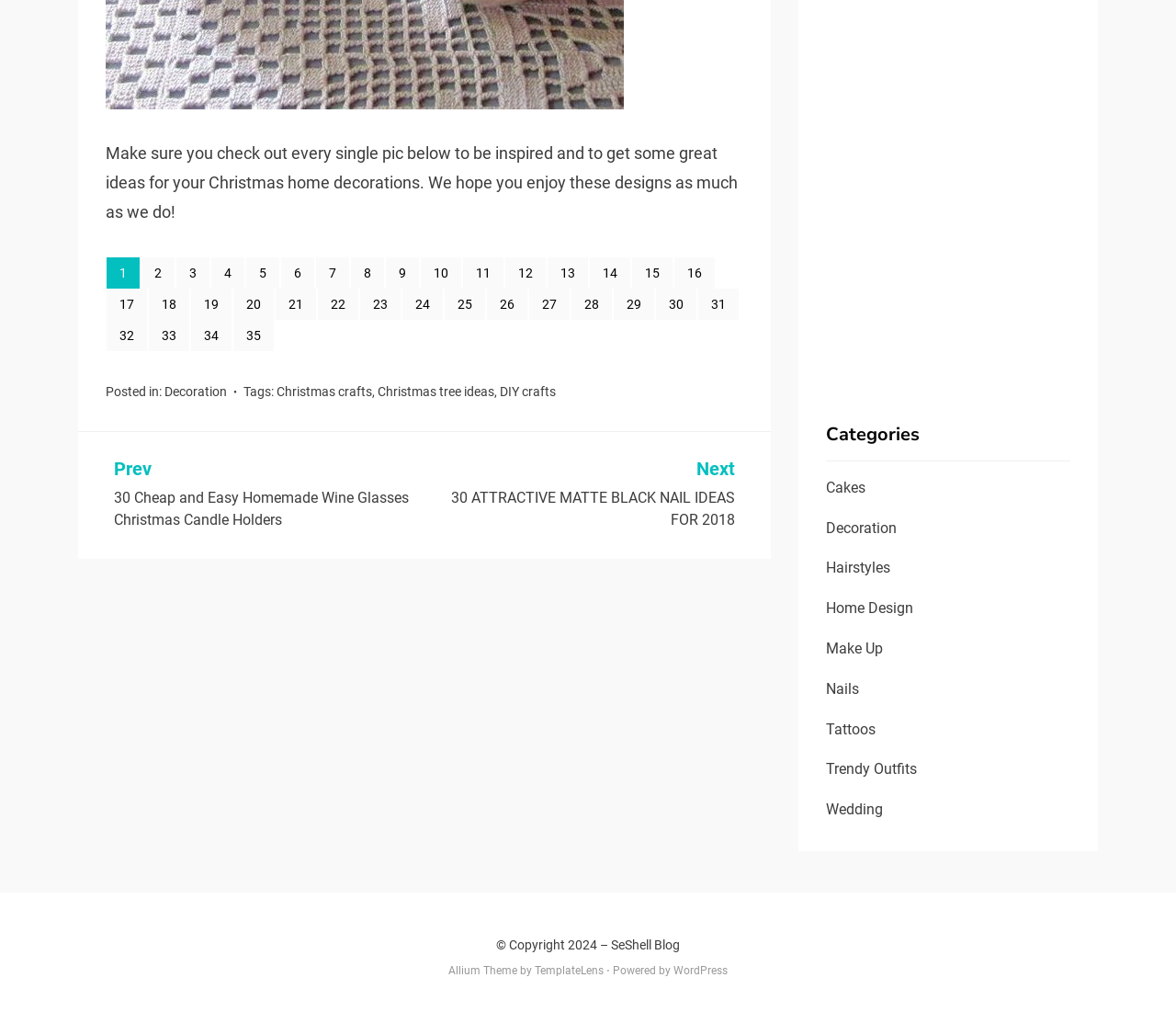Locate the bounding box coordinates of the element to click to perform the following action: 'Follow Grafana Labs on Facebook'. The coordinates should be given as four float values between 0 and 1, in the form of [left, top, right, bottom].

None